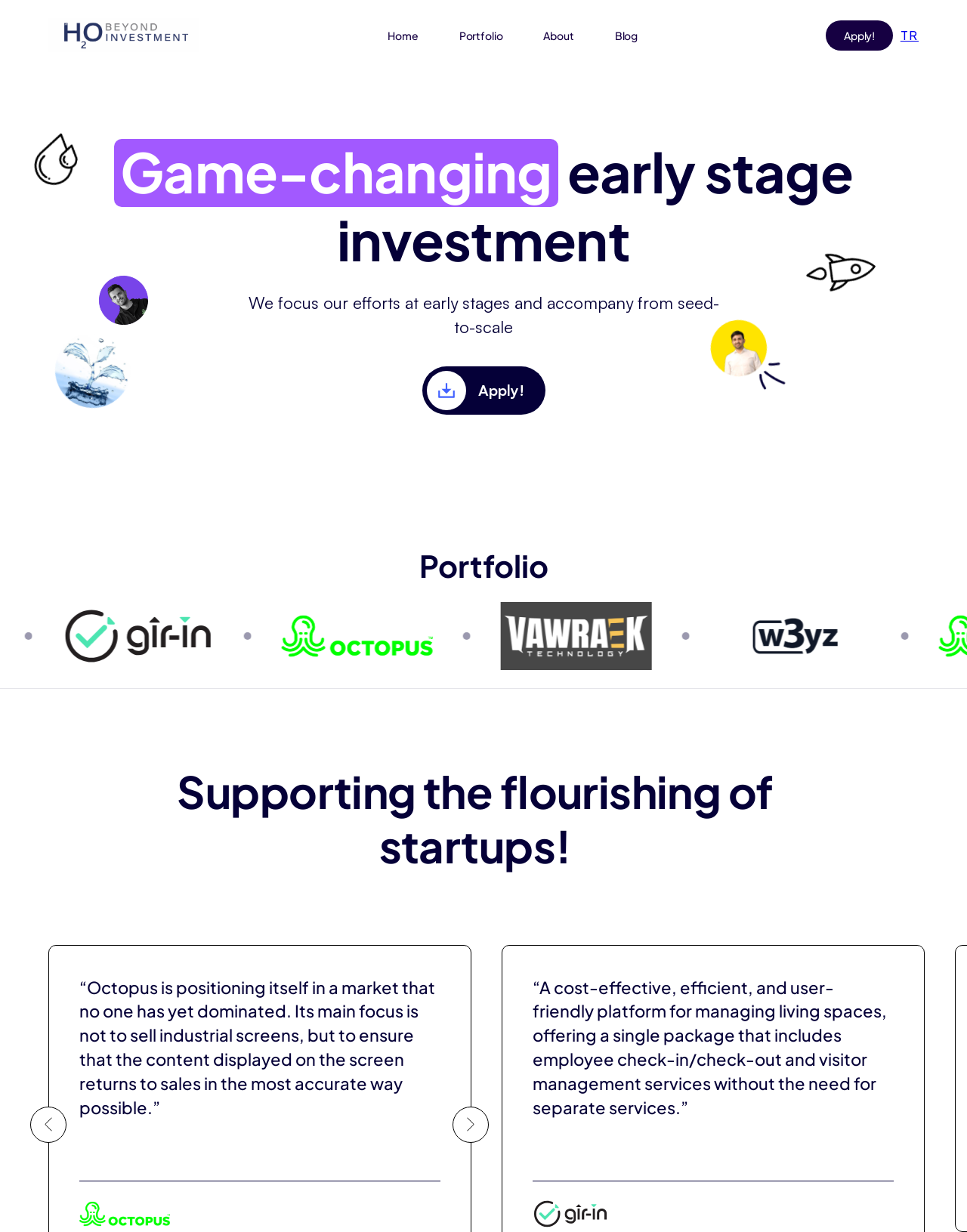Determine the bounding box coordinates of the clickable area required to perform the following instruction: "Read the About section". The coordinates should be represented as four float numbers between 0 and 1: [left, top, right, bottom].

[0.543, 0.016, 0.612, 0.041]